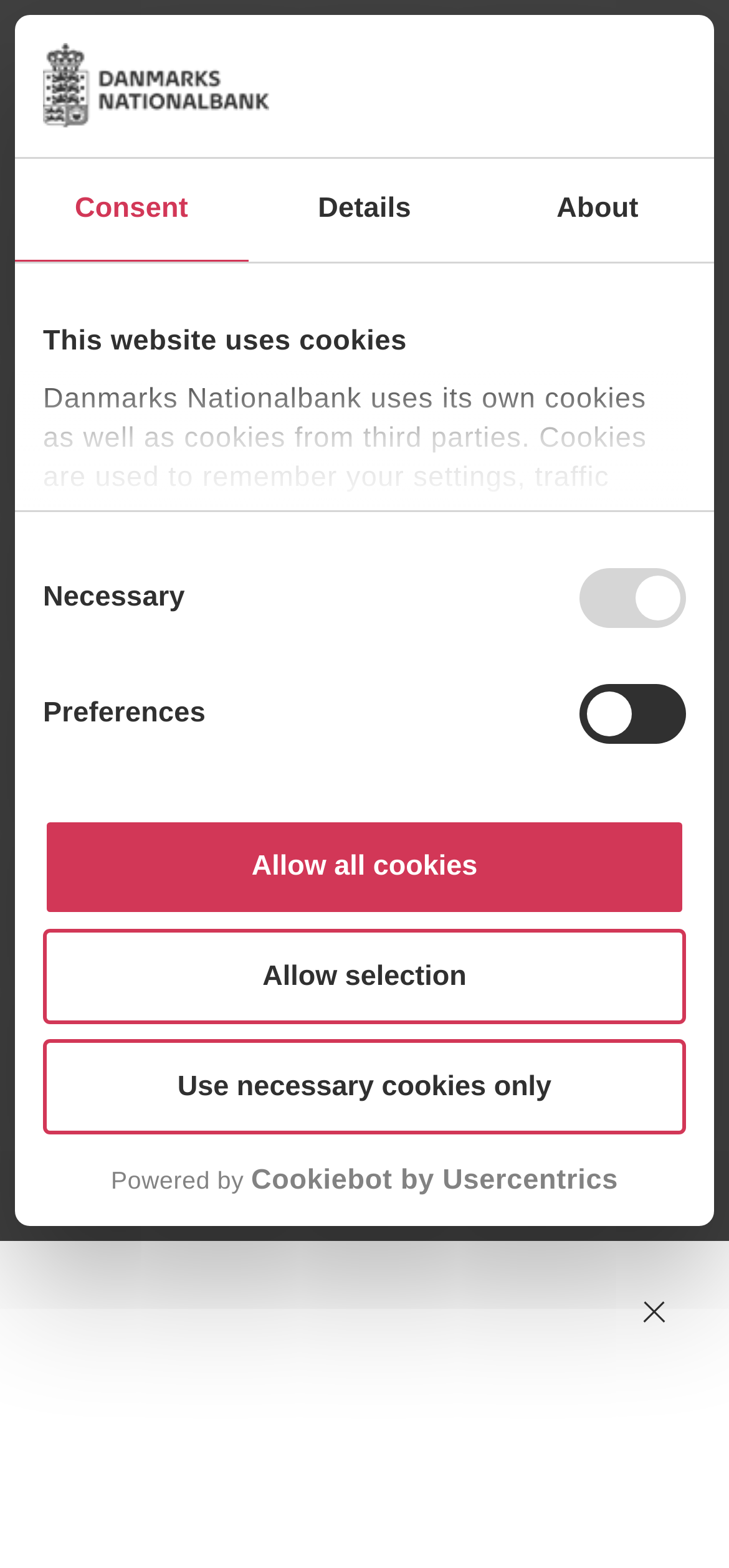Can you find and generate the webpage's heading?

The Money and Foreign-Exchange Markets during the Crisis - Part 1